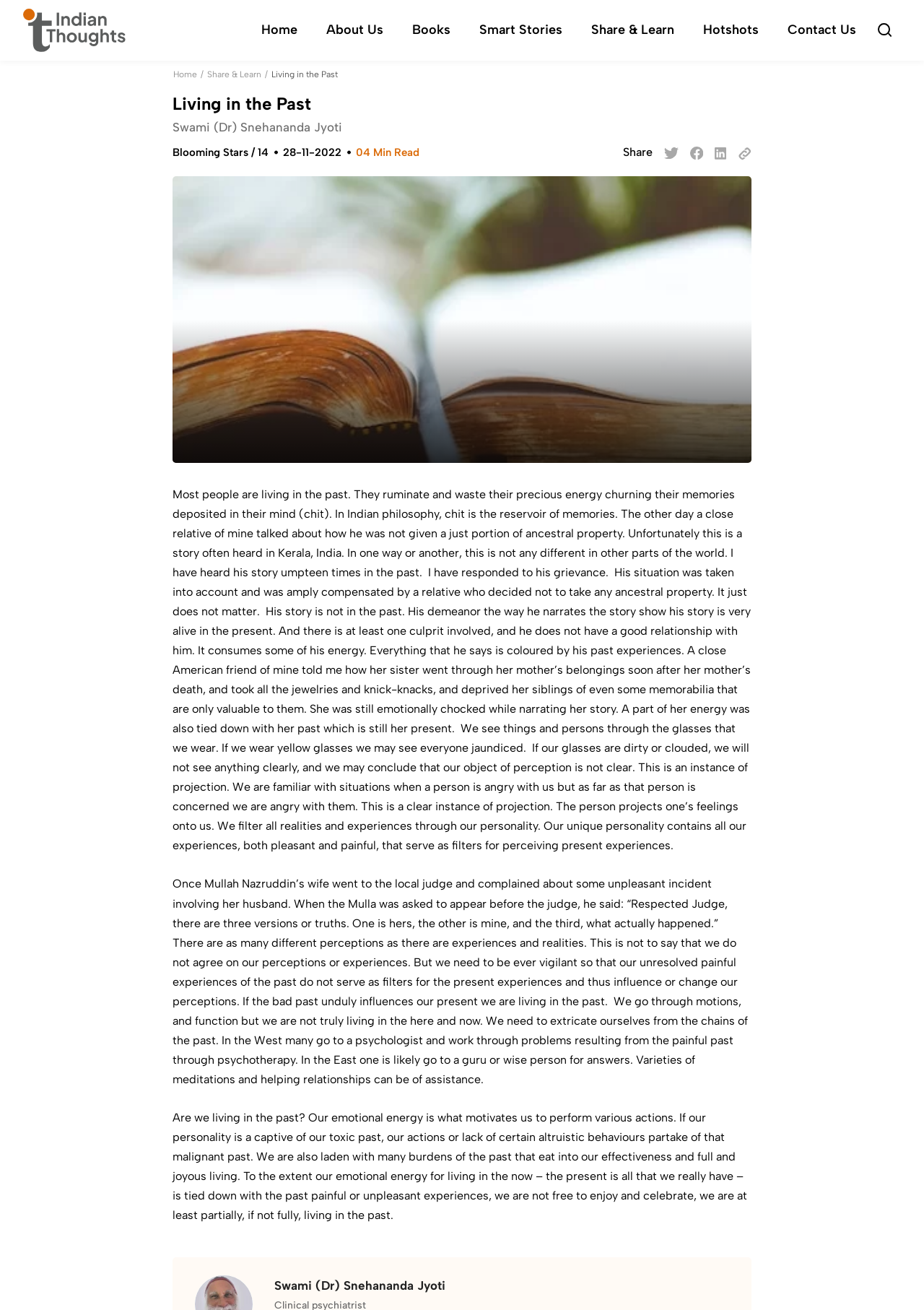How many images are in the article?
Please provide a comprehensive answer based on the information in the image.

I counted the images in the article, which are the image with the caption 'Living in the Past' and the image at the bottom of the article. There are 2 images in total.